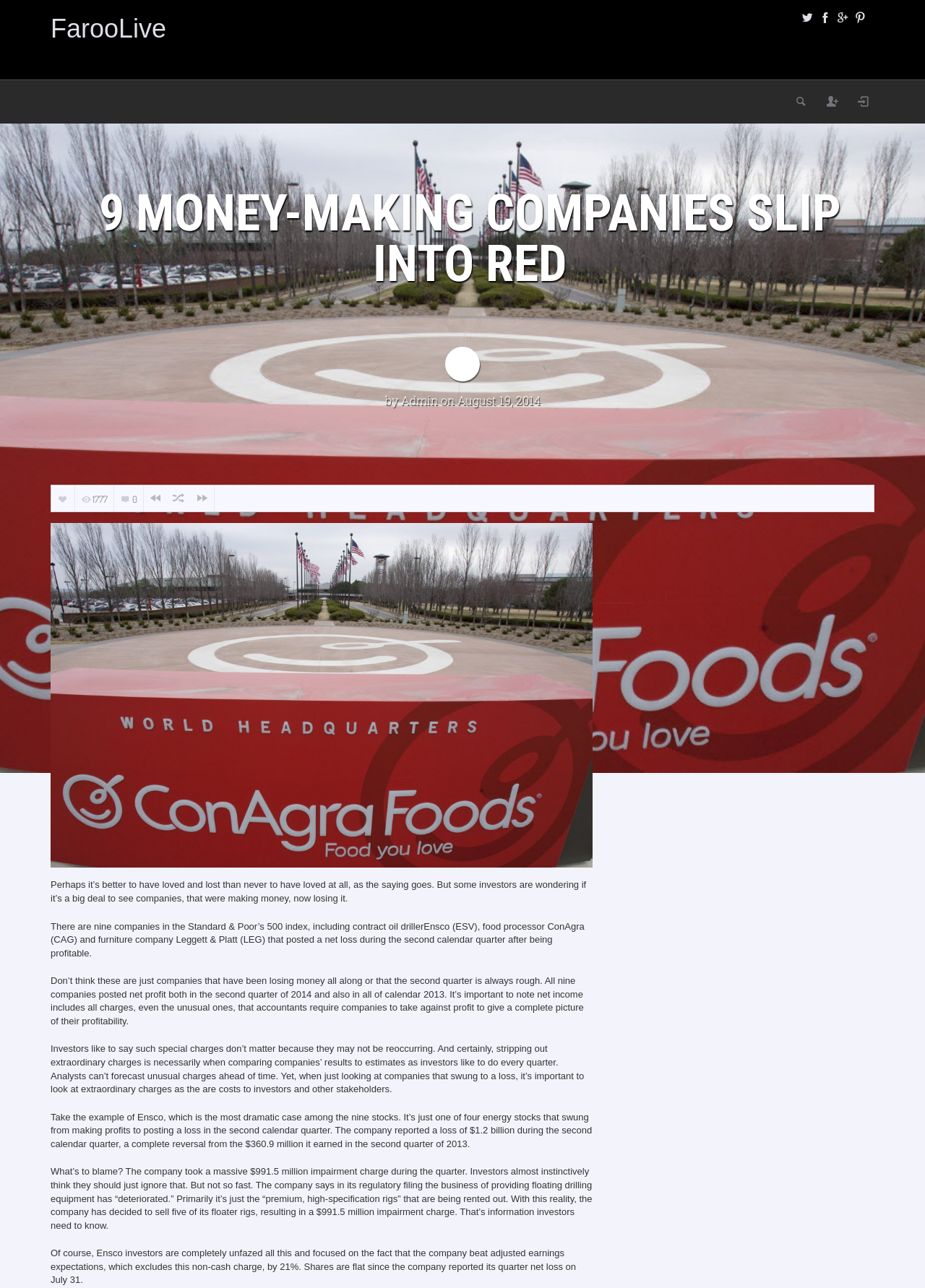How many companies slipped into red?
We need a detailed and meticulous answer to the question.

The heading '9 MONEY-MAKING COMPANIES SLIP INTO RED' suggests that there are 9 companies that have slipped into red.